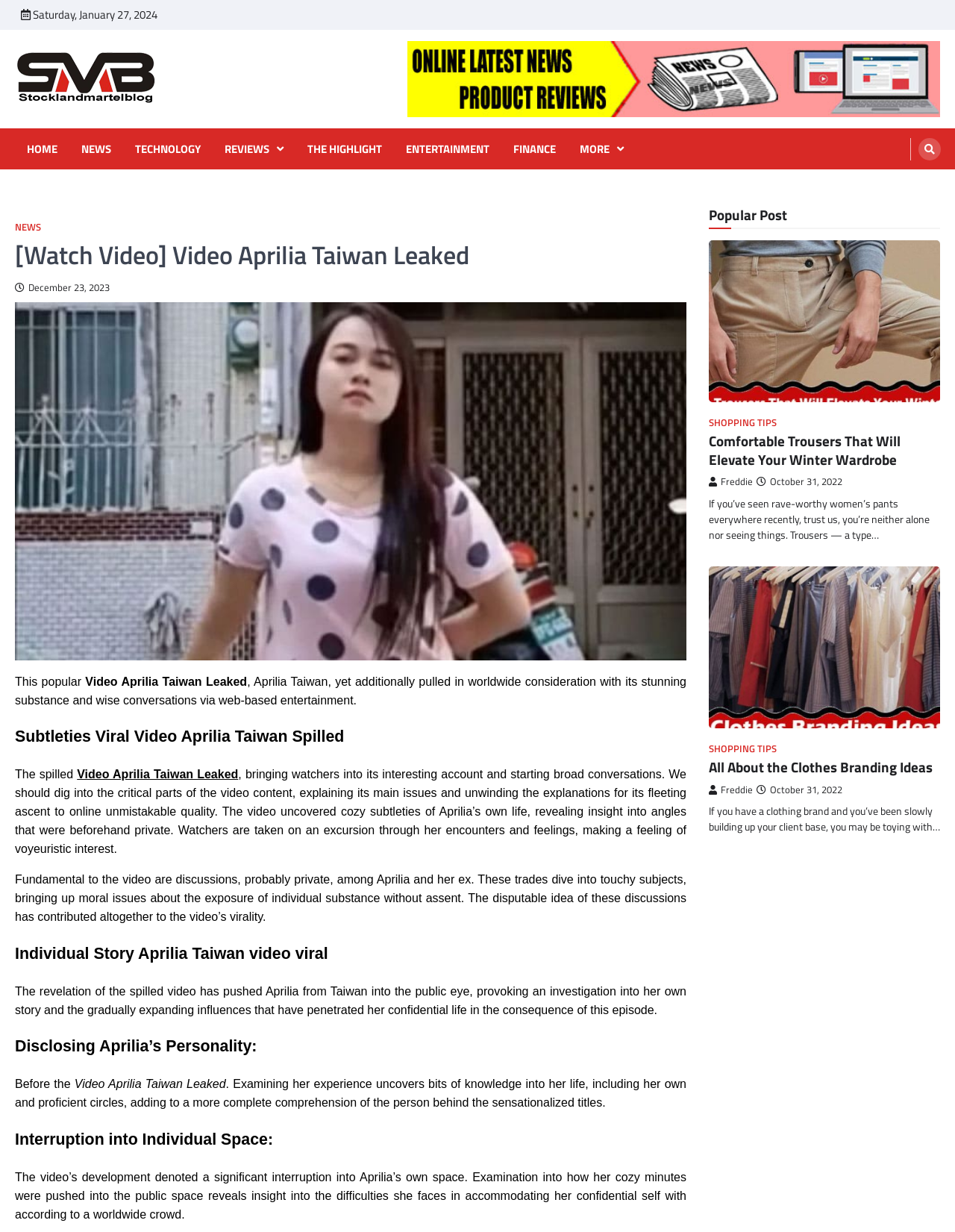How many navigation links are there in the top menu?
Answer the question in a detailed and comprehensive manner.

I found the number of navigation links by counting the link elements in the top menu, which are 'HOME', 'NEWS', 'TECHNOLOGY', 'REVIEWS', 'THE HIGHLIGHT', 'ENTERTAINMENT', and 'FINANCE'.